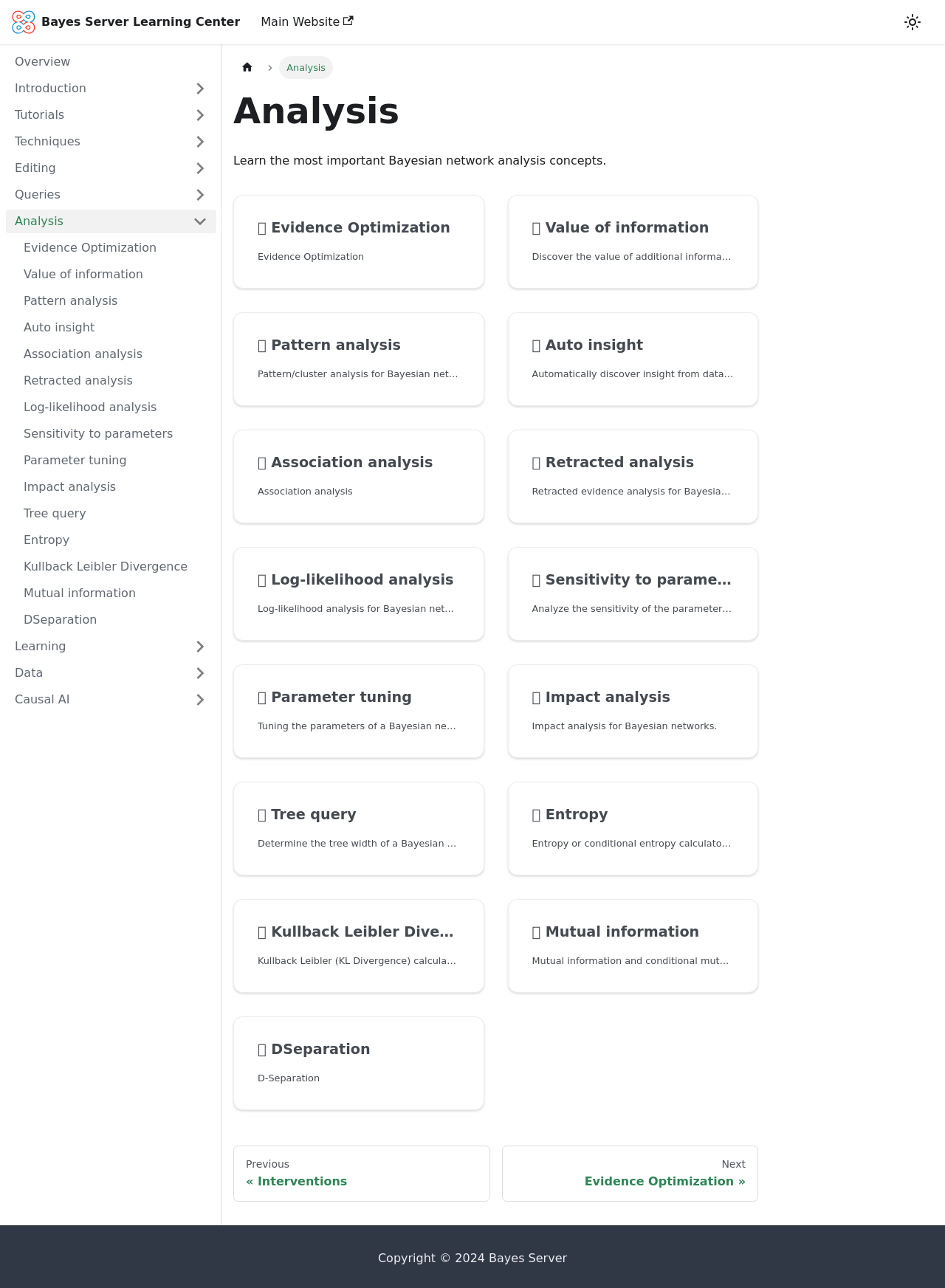What is the topic of the first article in the main content?
Based on the screenshot, respond with a single word or phrase.

Evidence Optimization